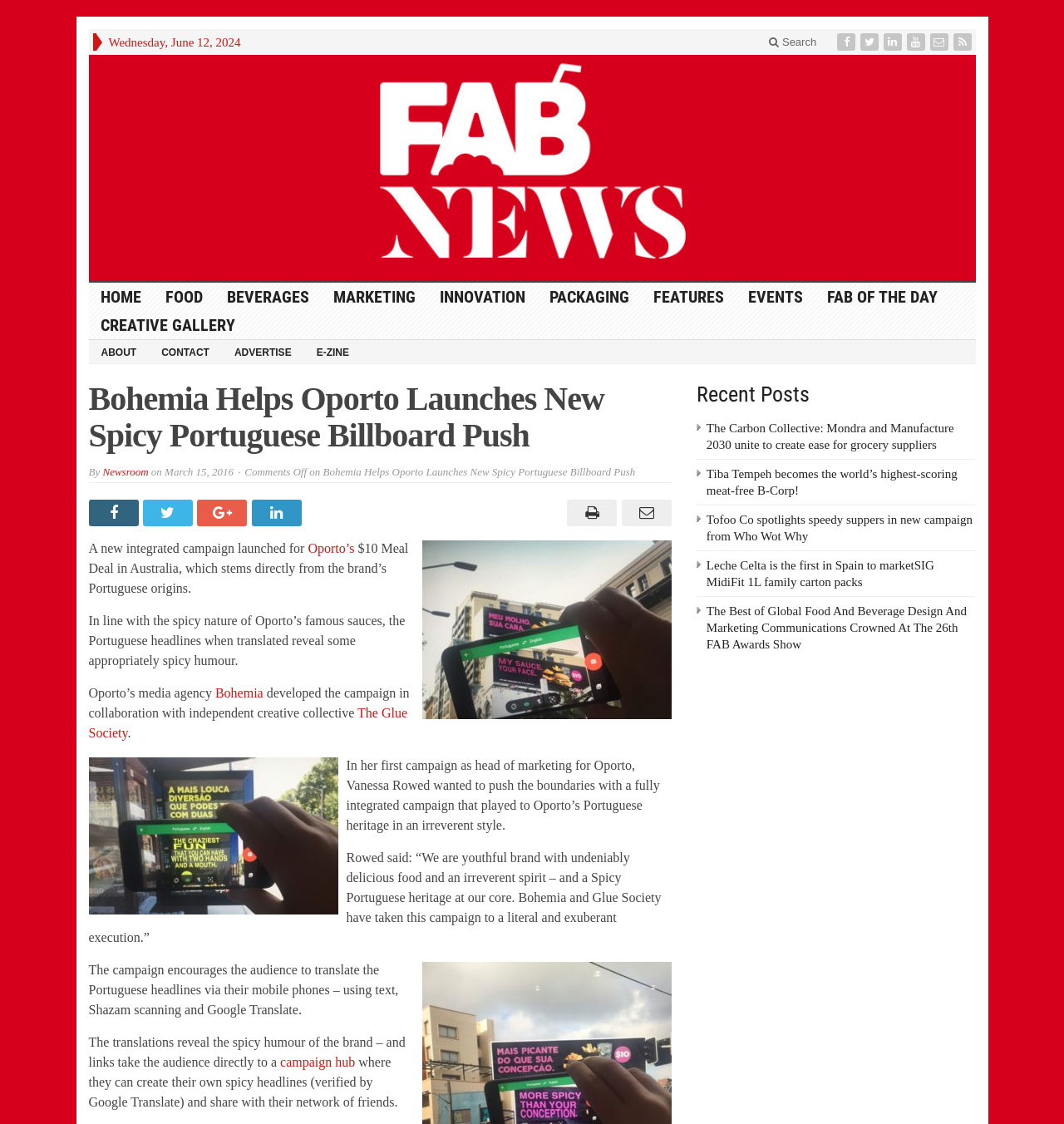Please provide a one-word or short phrase answer to the question:
How many social media links are there?

7